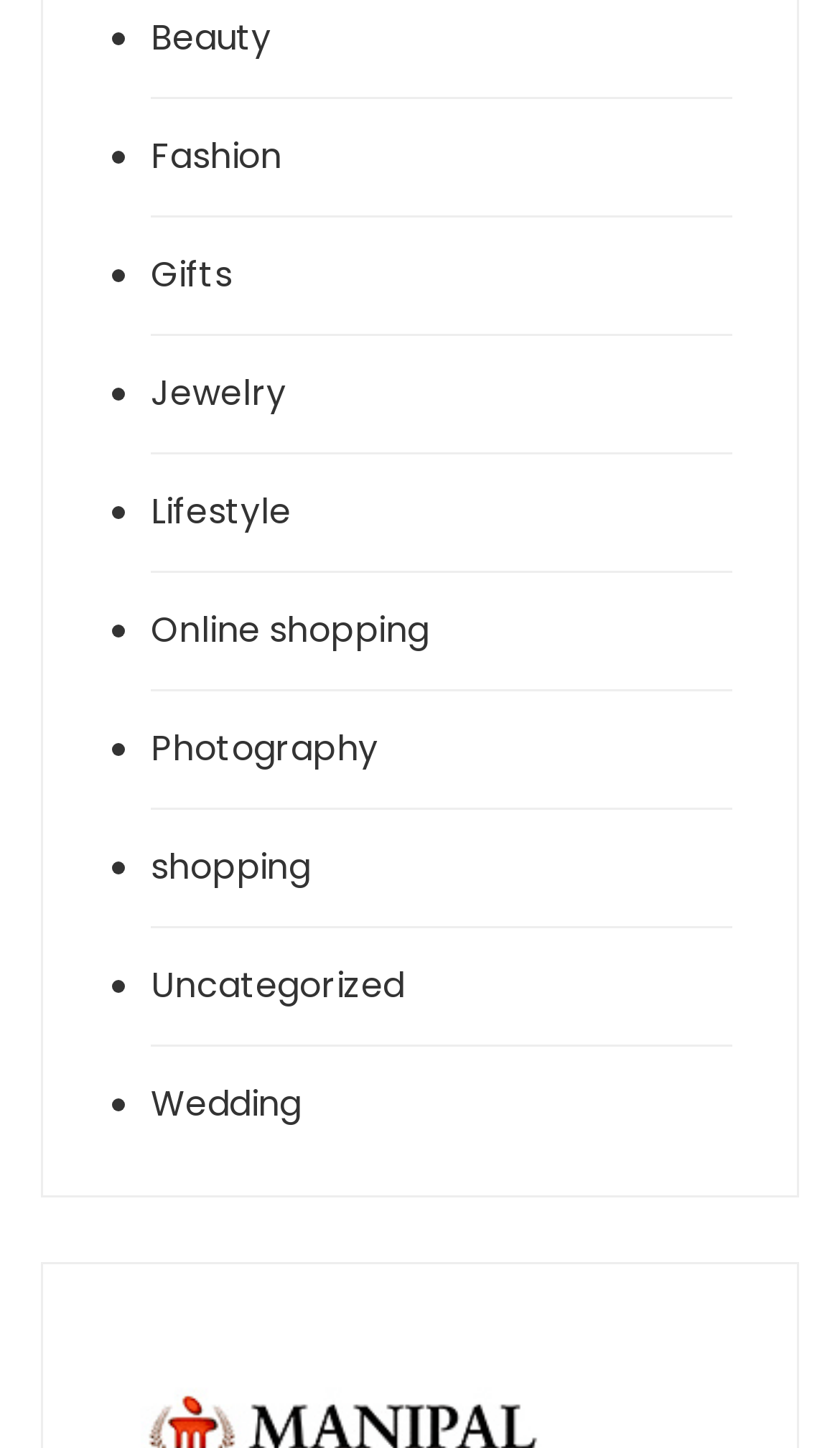Please provide the bounding box coordinates for the element that needs to be clicked to perform the following instruction: "View Jewelry". The coordinates should be given as four float numbers between 0 and 1, i.e., [left, top, right, bottom].

[0.179, 0.255, 0.733, 0.291]